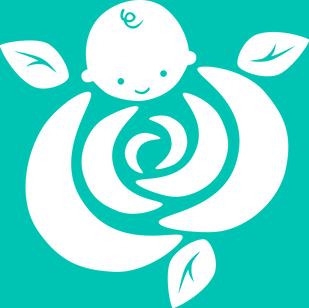What is the shape of the baby's head?
Answer the question with just one word or phrase using the image.

Rounded